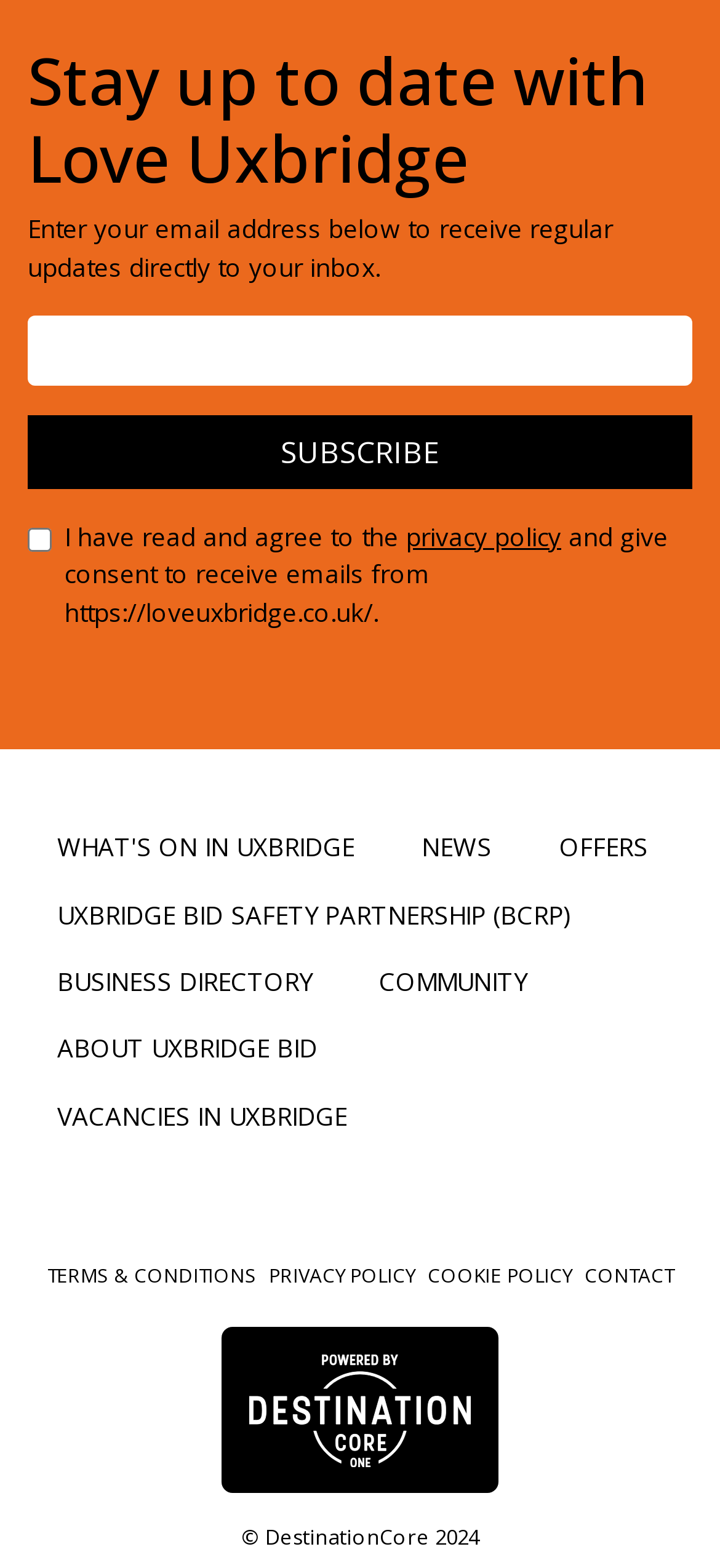Given the element description "What's On in Uxbridge", identify the bounding box of the corresponding UI element.

[0.038, 0.519, 0.533, 0.562]